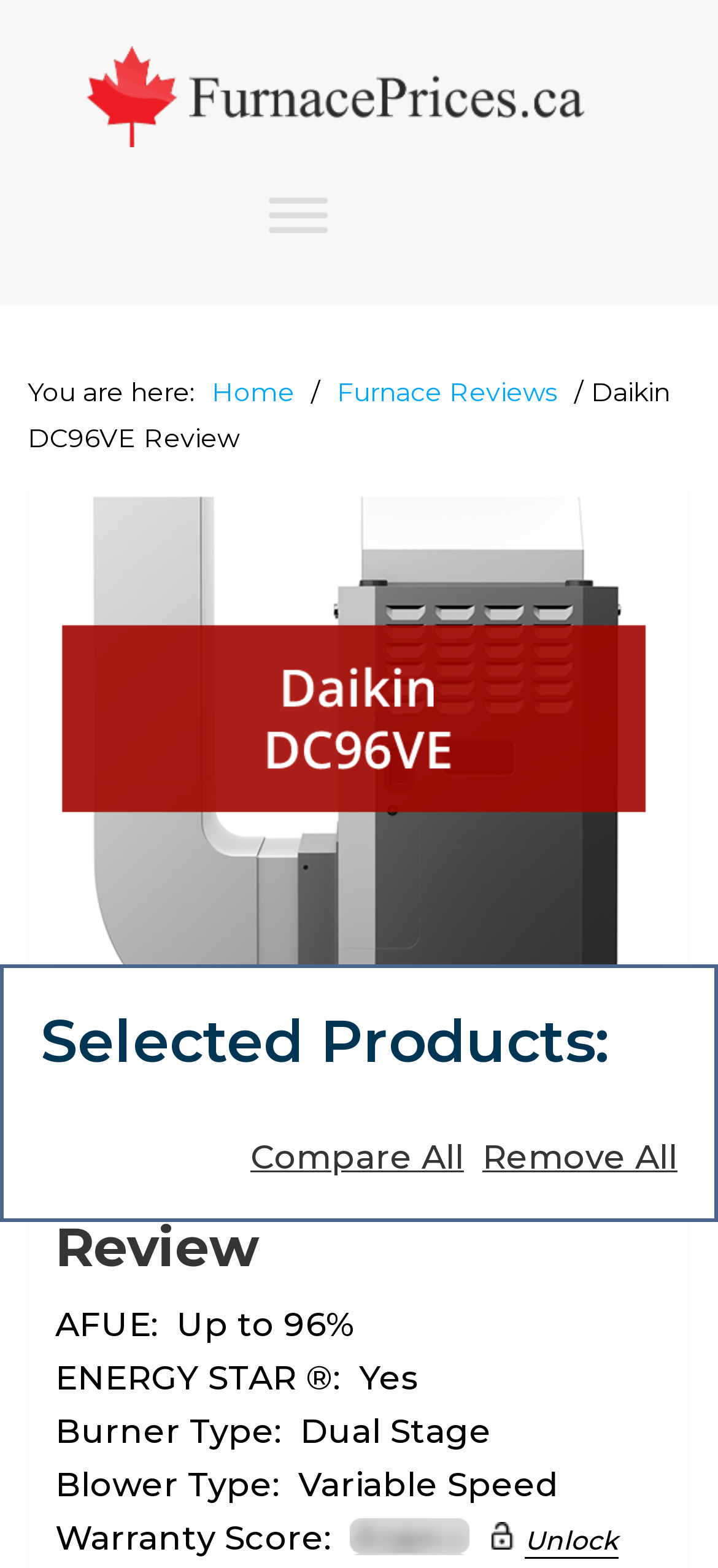How many navigation links are in the main navigation menu?
Look at the image and respond with a one-word or short-phrase answer.

3